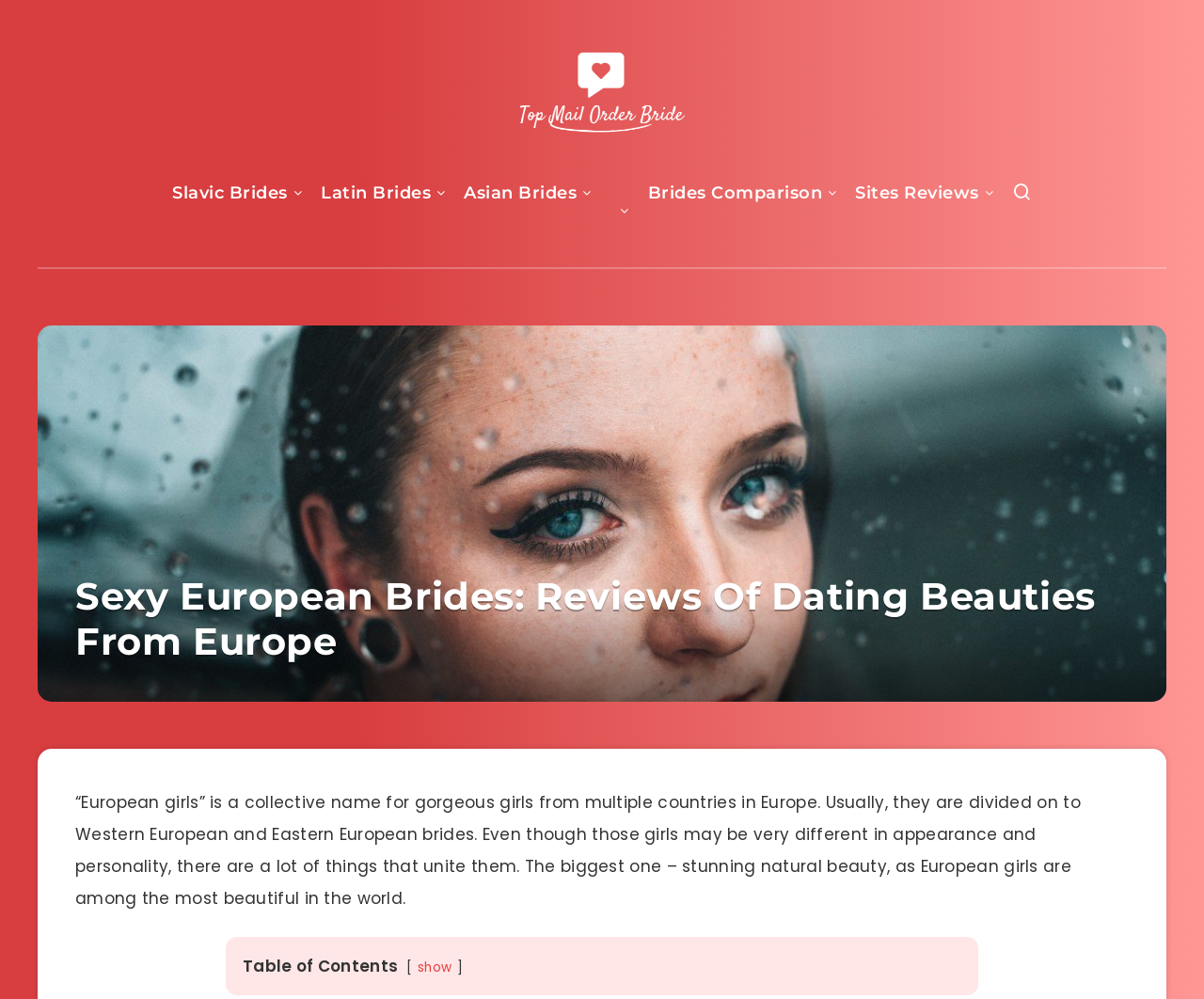Describe in detail what you see on the webpage.

The webpage is about European brides and dating. At the top, there is a logo with the text "Topmailorderbride" accompanied by an image, taking up a significant portion of the top section. Below the logo, there are six links in a row, including "Slavic Brides", "Latin Brides", "Asian Brides", "Brides Comparison", "Sites Reviews", and an icon with no text. 

The main content of the webpage is headed by "Sexy European Brides: Reviews Of Dating Beauties From Europe", which is followed by a paragraph of text describing European girls, their beauty, and their differences. The text is divided into two sections, with the first part discussing the collective name "European girls" and their stunning natural beauty, and the second part mentioning the differences between Western European and Eastern European brides.

At the bottom of the page, there is a "Table of Contents" section with a "show" link next to it, indicating that the contents can be expanded or collapsed. Overall, the webpage appears to be a dating review site focused on European brides, with various links and sections providing more information on the topic.